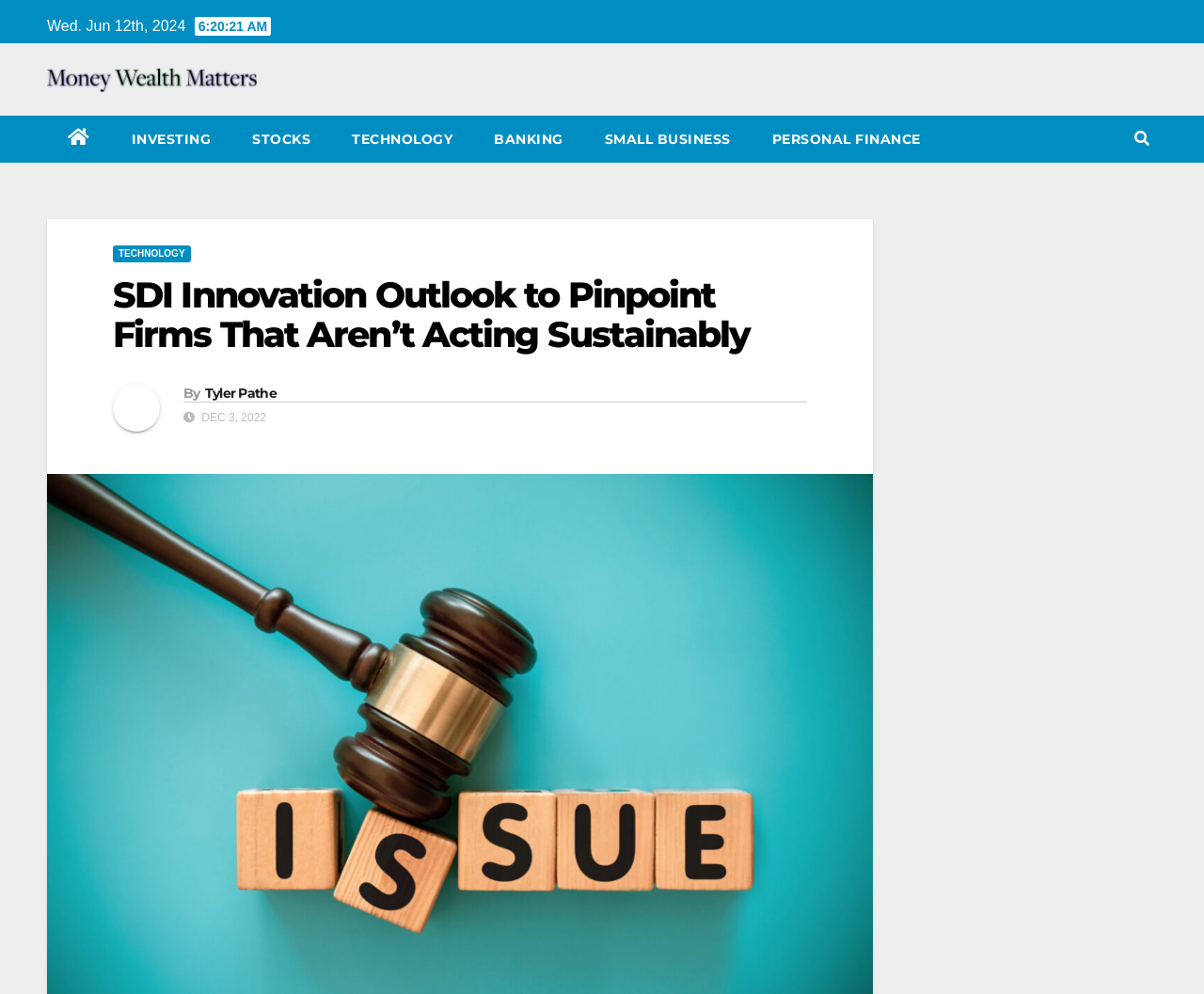Construct a comprehensive description capturing every detail on the webpage.

The webpage appears to be a news article or blog post focused on sustainable investing. At the top left, there is a date "Wed. Jun 12th, 2024" and a link to "Money Wealth Matters" with an accompanying image. Below this, there are several links to different categories, including "INVESTING", "STOCKS", "TECHNOLOGY", "BANKING", "SMALL BUSINESS", and "PERSONAL FINANCE", arranged horizontally.

On the top right, there is a button with an icon, which has a popup menu. The main content of the page starts with a heading "SDI Innovation Outlook to Pinpoint Firms That Aren’t Acting Sustainably" followed by a permalink to the same title. Below this, there is a link and then a subheading "By Tyler Pathe", which is a link to the author's name. The date "DEC 3, 2022" is also present below the author's name.

There are a total of 7 links to categories, 1 link to the author's name, 1 link to "Money Wealth Matters", and 1 link with no text. There are 2 images on the page, one accompanying the "Money Wealth Matters" link and another icon on the button. There are 3 headings on the page, including the main title, the subheading with the author's name, and the date.